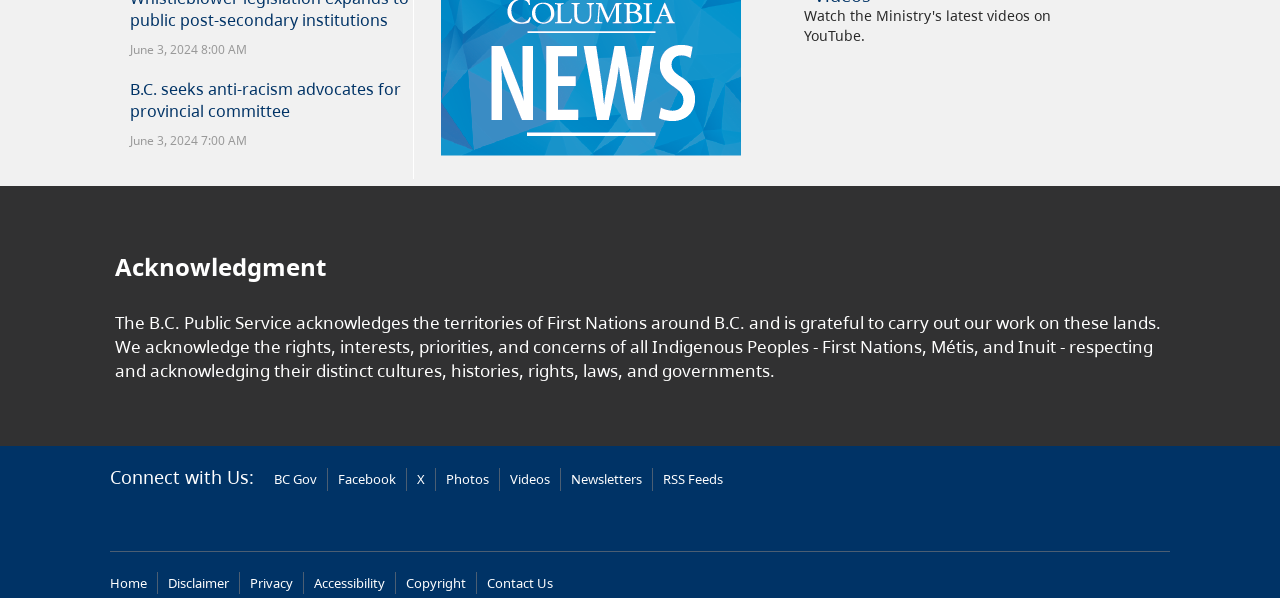Identify the bounding box coordinates of the clickable region necessary to fulfill the following instruction: "Read the Disclaimer". The bounding box coordinates should be four float numbers between 0 and 1, i.e., [left, top, right, bottom].

[0.131, 0.959, 0.179, 0.99]